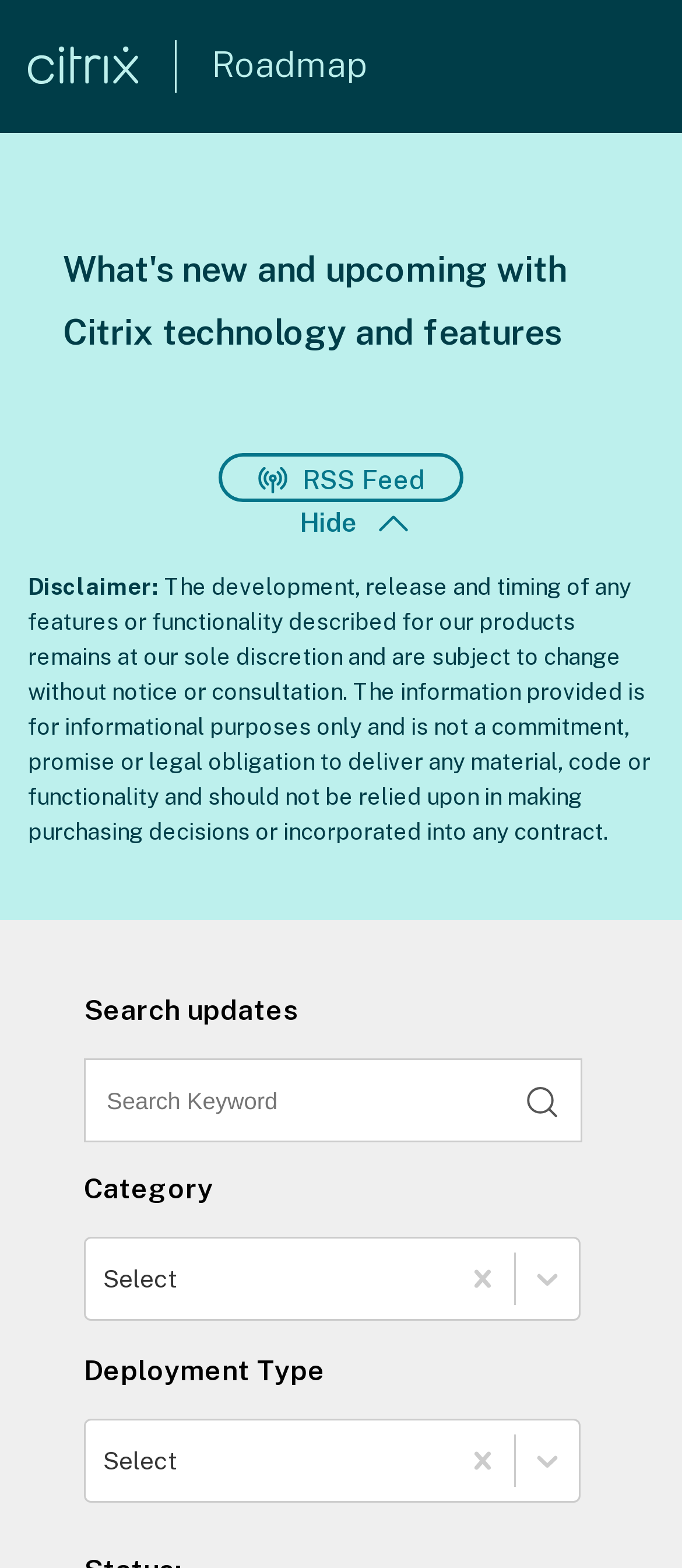Provide the bounding box coordinates of the UI element this sentence describes: "Hide".

[0.439, 0.32, 0.612, 0.347]